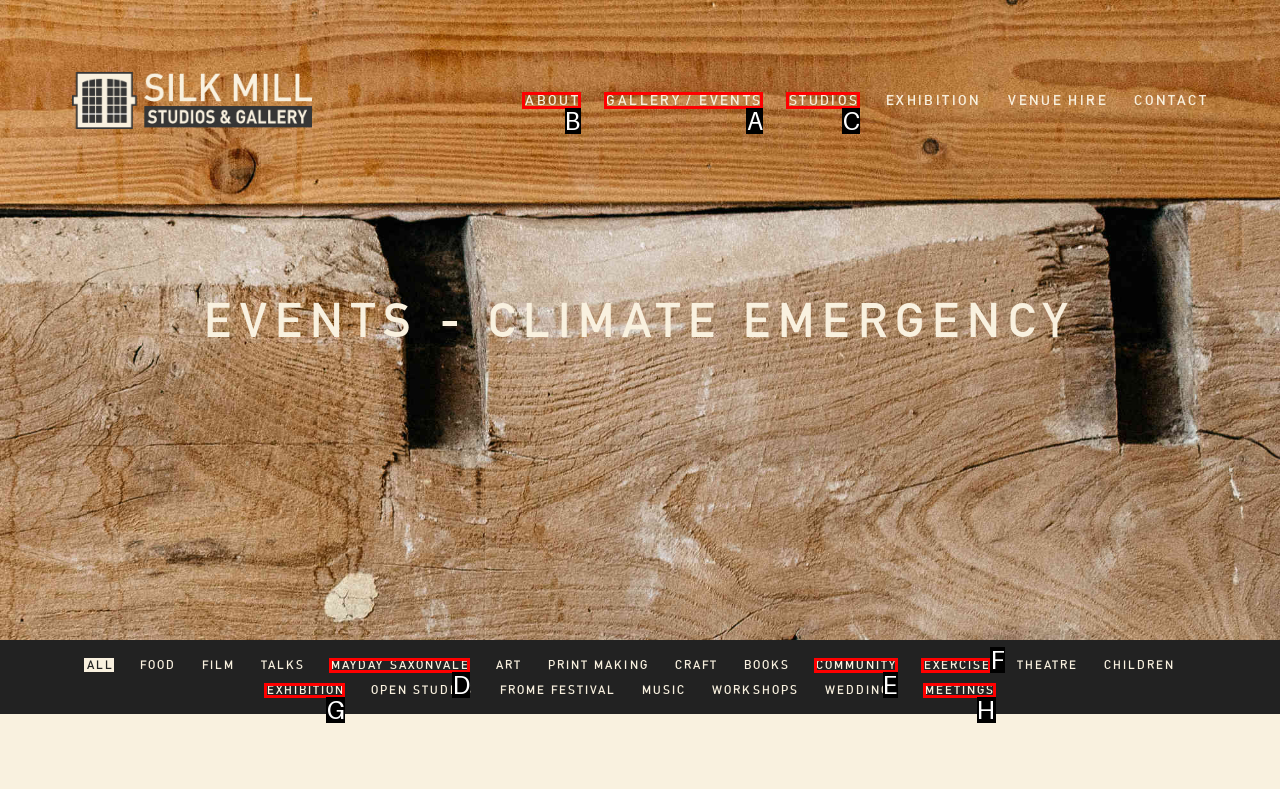Which lettered option should be clicked to perform the following task: View the shopping cart
Respond with the letter of the appropriate option.

None